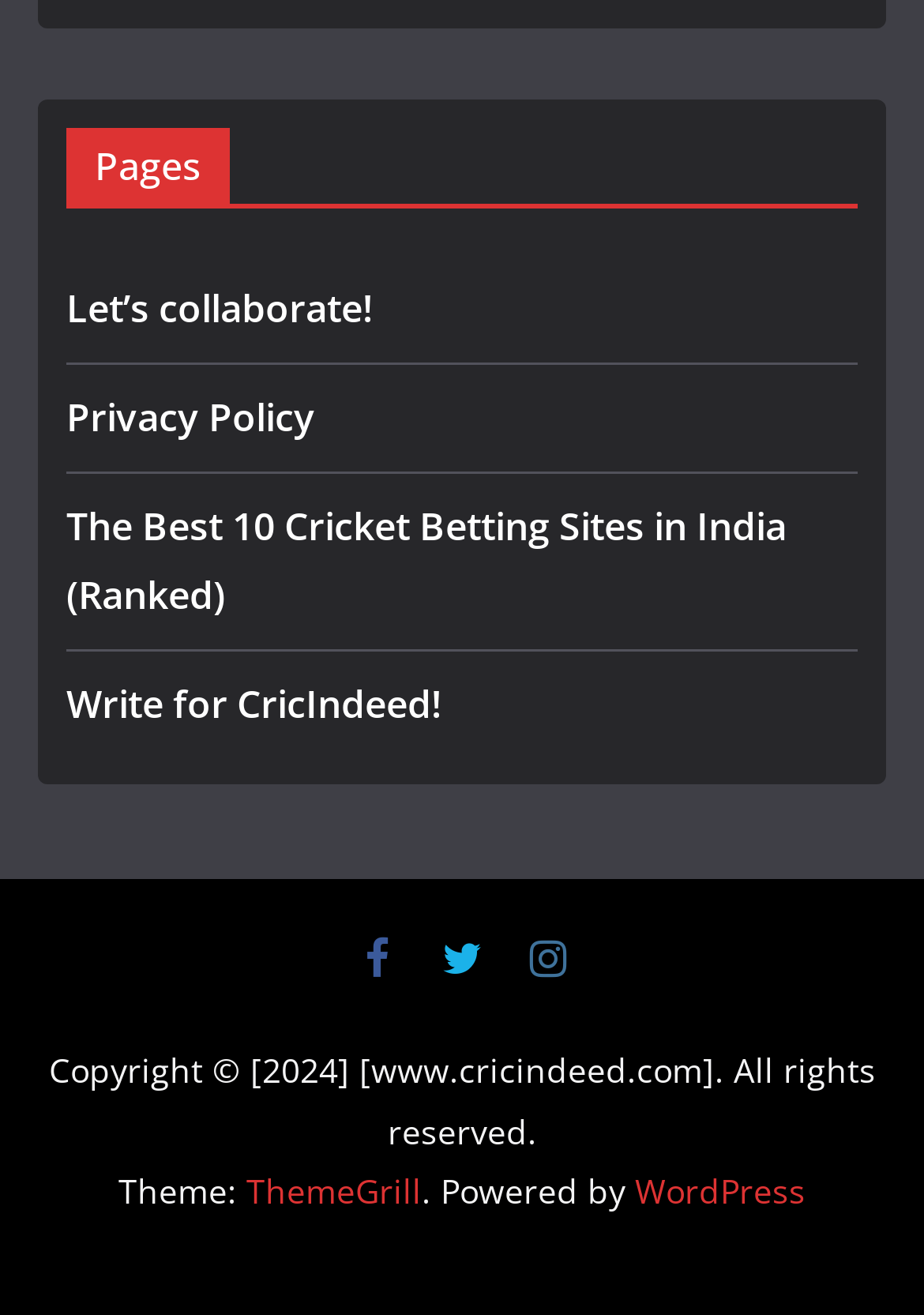Please provide a one-word or phrase answer to the question: 
What is the topic of the third link on this webpage?

Cricket Betting Sites in India